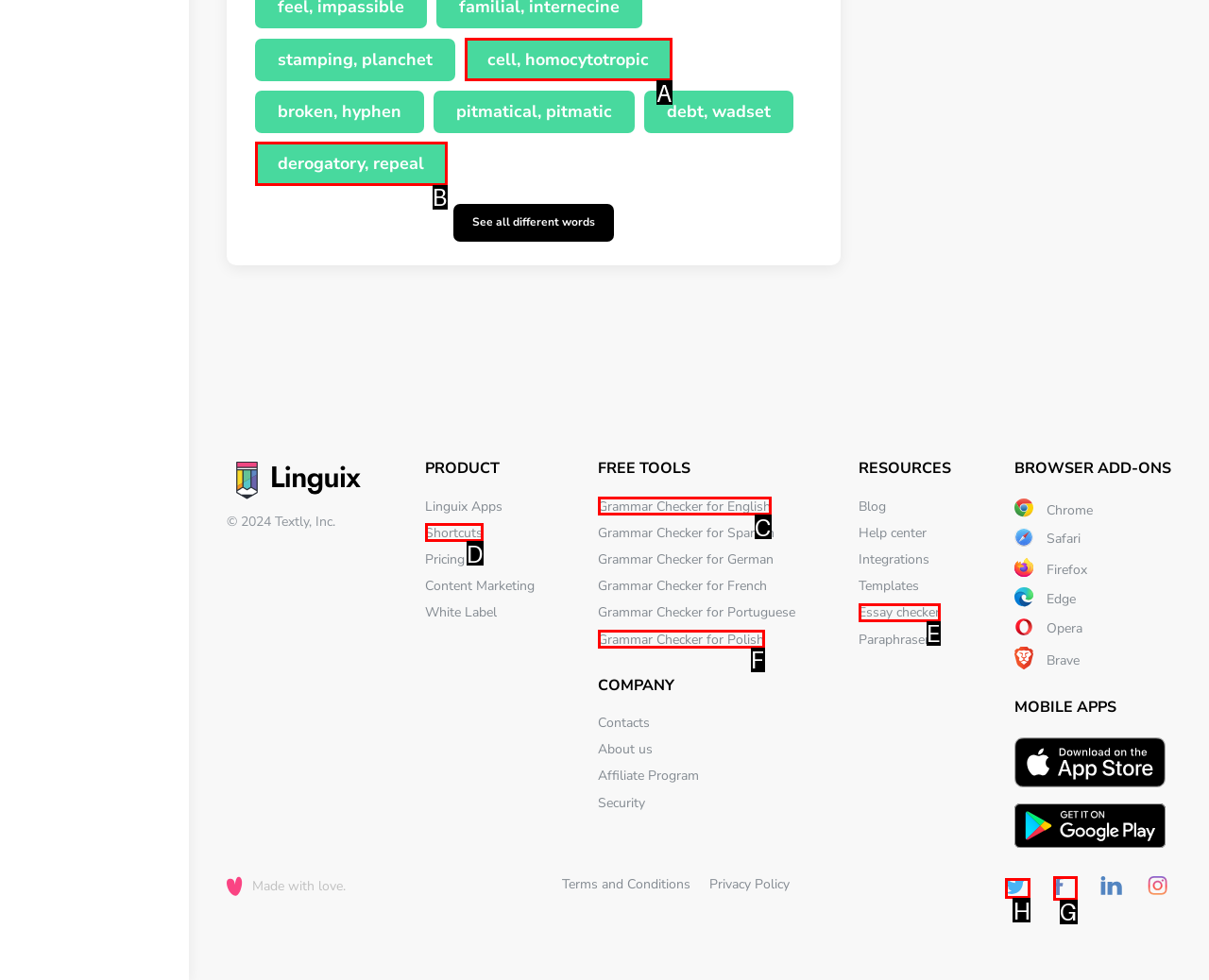Point out the HTML element I should click to achieve the following: Open the Linguix twitter page Reply with the letter of the selected element.

H